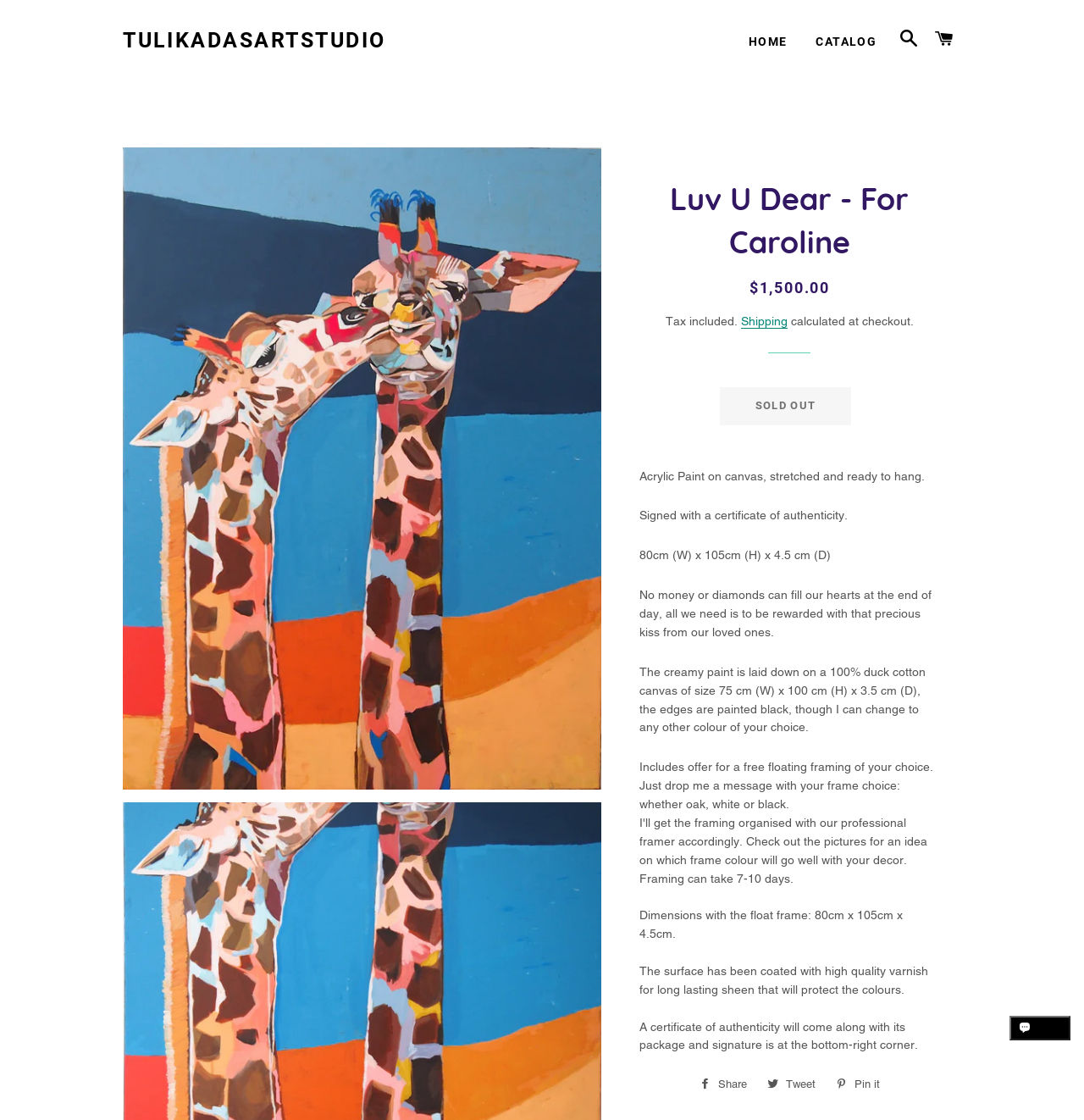Determine the bounding box for the HTML element described here: "Tweet Tweet on Twitter". The coordinates should be given as [left, top, right, bottom] with each number being a float between 0 and 1.

[0.7, 0.957, 0.76, 0.98]